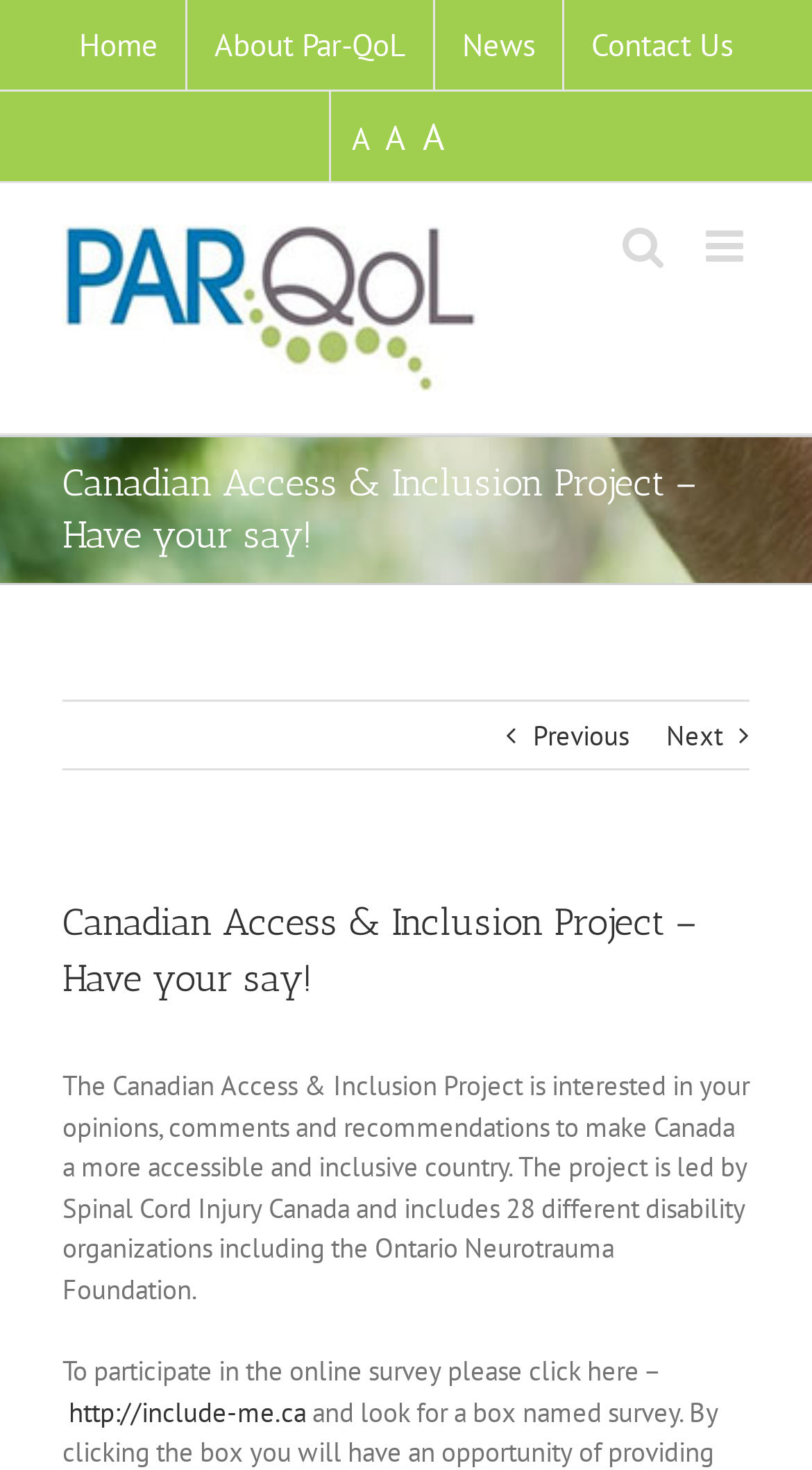Please identify the bounding box coordinates of the area that needs to be clicked to fulfill the following instruction: "Click the About Par-QoL link."

[0.228, 0.0, 0.533, 0.062]